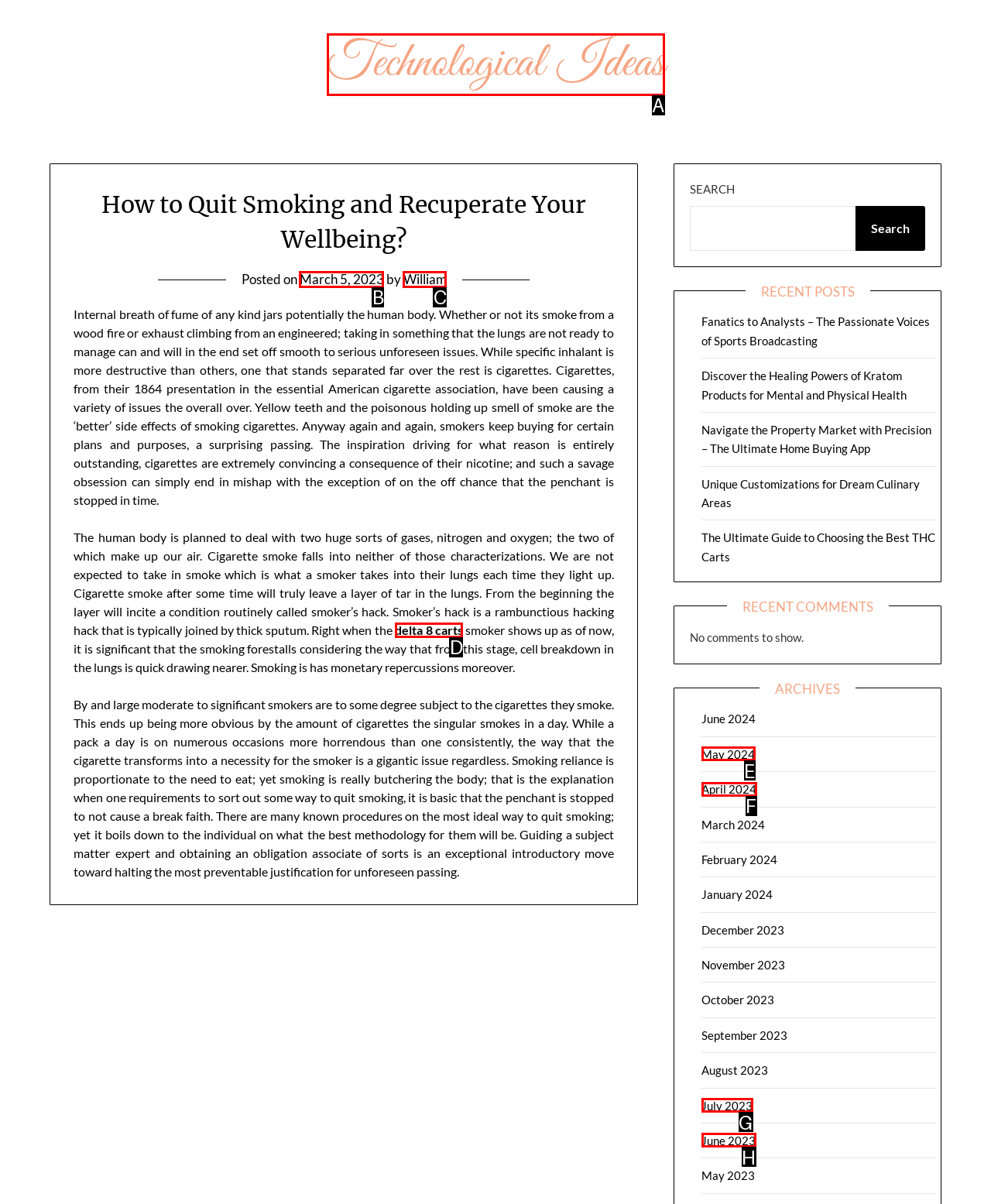Determine which HTML element best fits the description: March 5, 2023March 15, 2023
Answer directly with the letter of the matching option from the available choices.

B